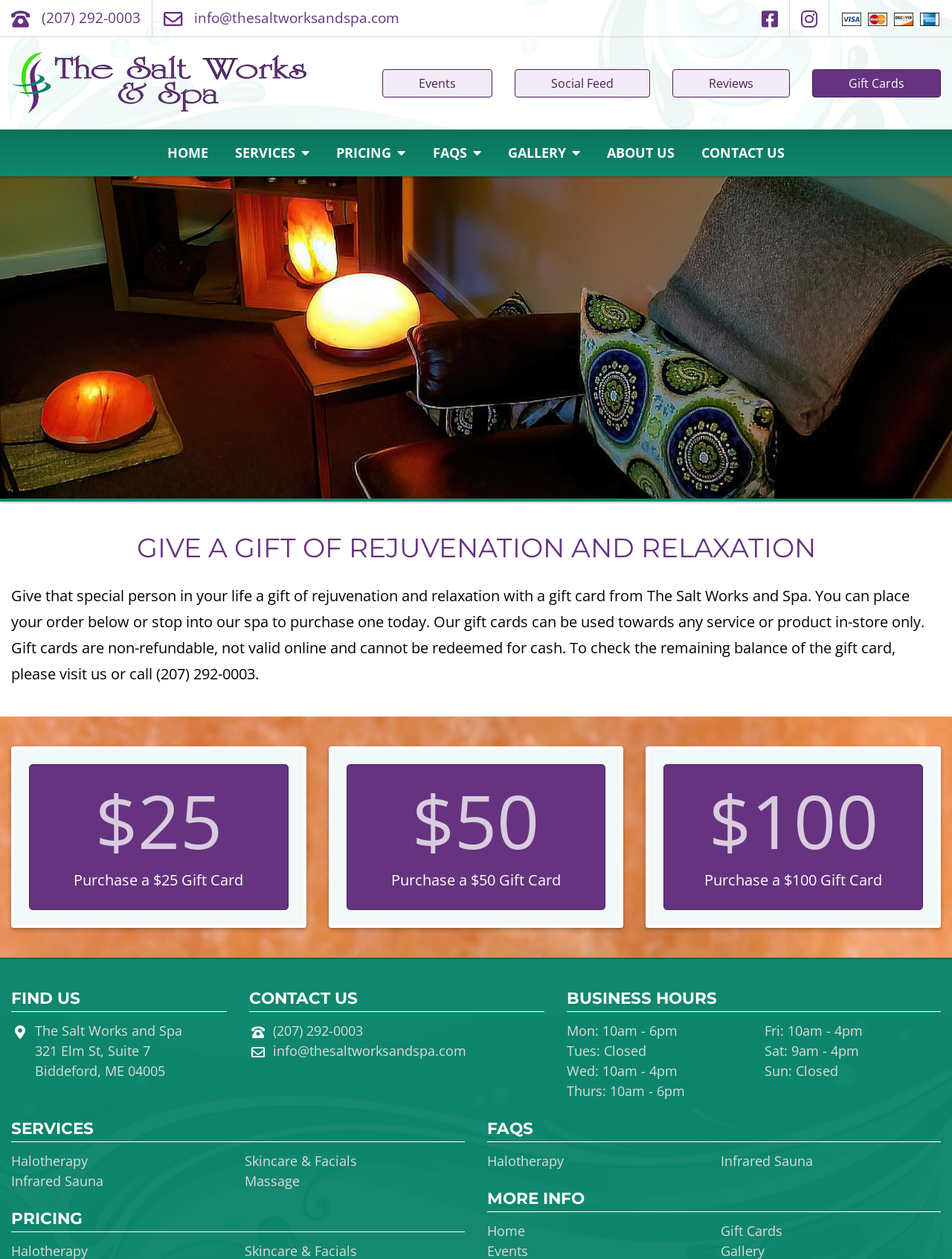What are the business hours of The Salt Works & Spa?
Refer to the image and give a detailed response to the question.

I found the business hours of The Salt Works & Spa by looking at the 'BUSINESS HOURS' section, where they are listed for each day of the week. The hours vary by day, with some days being closed and others having different hours.